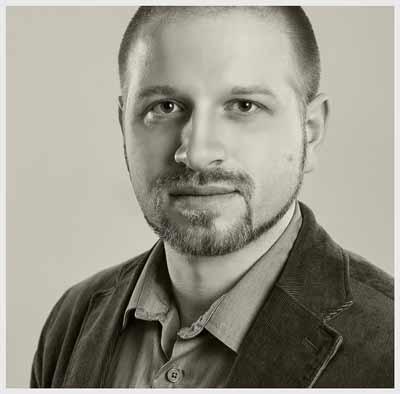Generate an in-depth description of the image you see.

The image depicts Simon Zsebök, a prominent figure associated with the Viewster Online Film Festival (VOFF). He is portrayed in a black-and-white style that highlights his sharp features and thoughtful expression. Dressed in a smart casual outfit consisting of a collared shirt and a blazer, Zsebök exudes professionalism and a creative spirit. The soft focus and neutral backdrop contribute to the image's elegant simplicity, making it a fitting representation of someone involved in the film industry and festival culture. This visual accompanies an article discussing innovative approaches to the film market, emphasizing the importance of festivals like VOFF in promoting new cinematic voices.